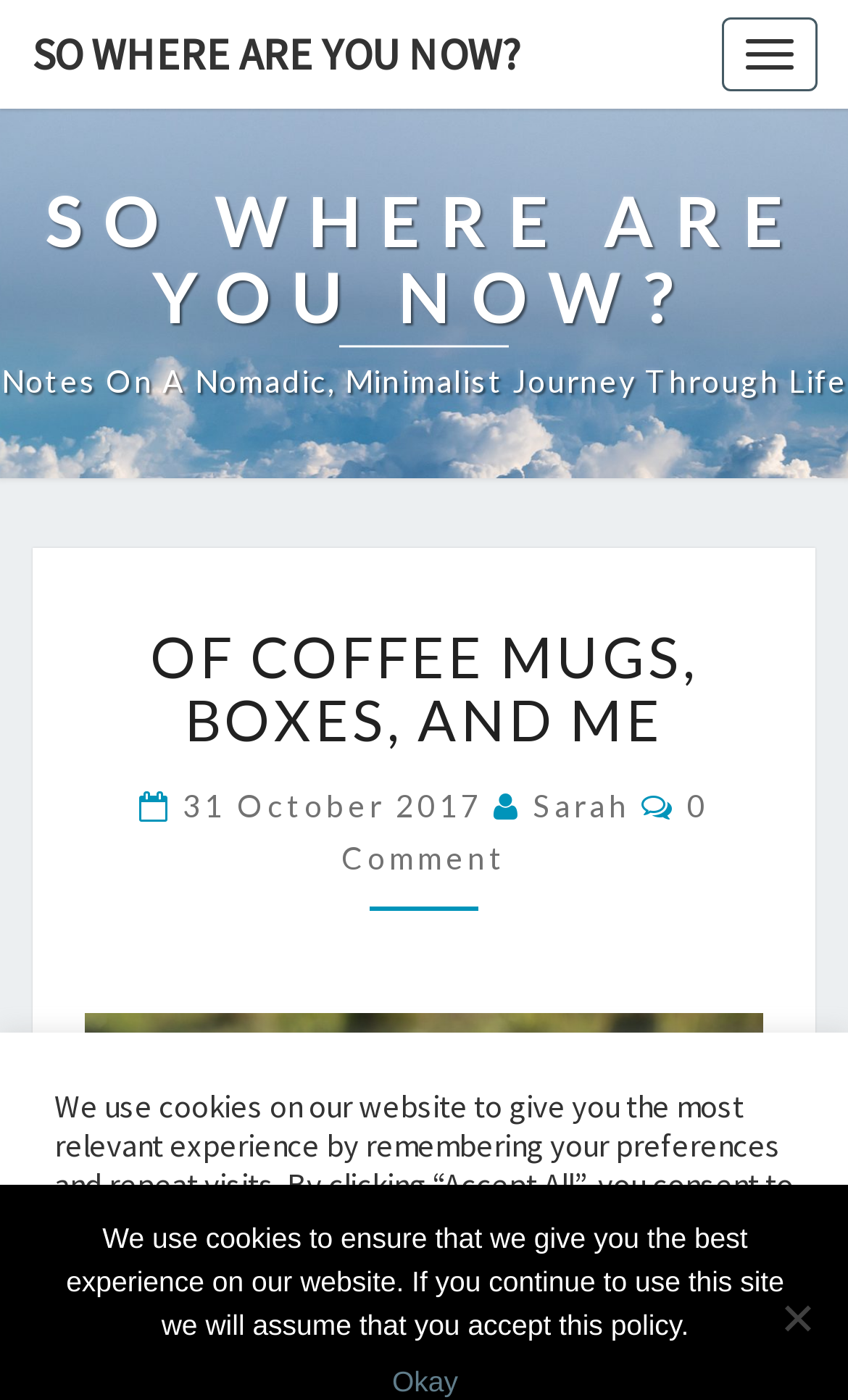Kindly provide the bounding box coordinates of the section you need to click on to fulfill the given instruction: "Toggle navigation".

[0.851, 0.012, 0.964, 0.065]